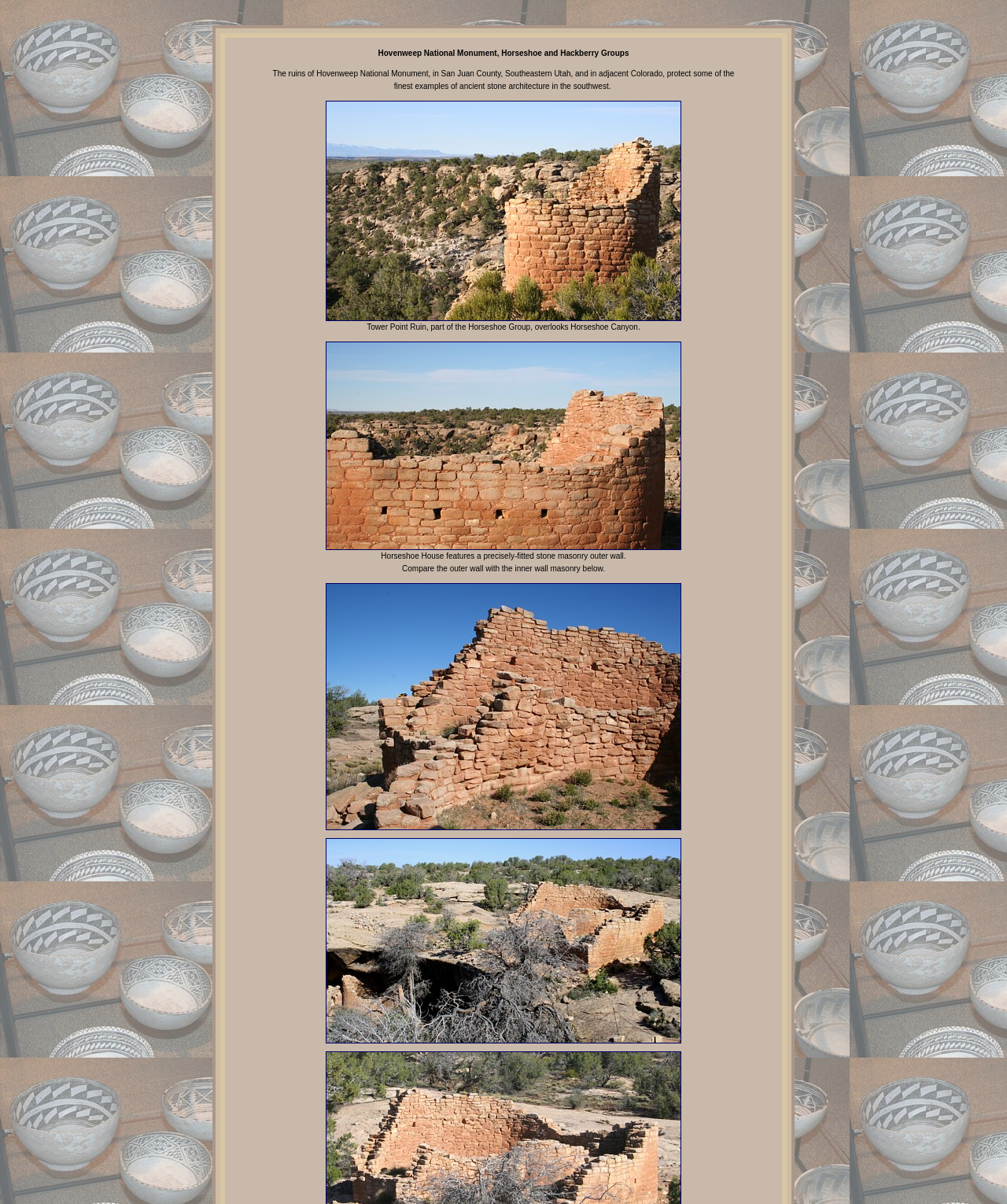How many groups are mentioned in the webpage?
Ensure your answer is thorough and detailed.

The webpage mentions 'Horseshoe Group' and 'Hackberry Group', which are two distinct groups related to Hovenweep National Monument.